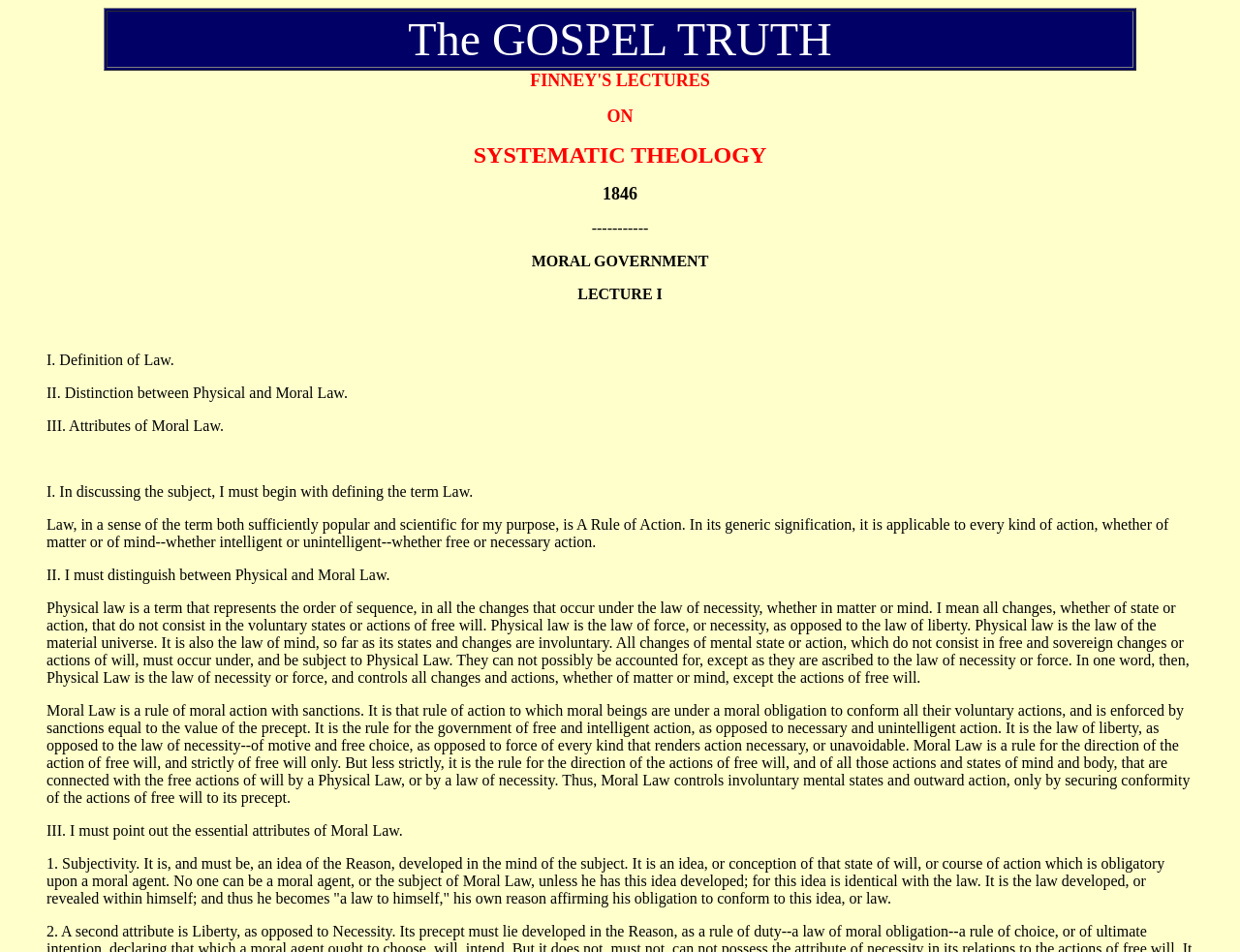What is the definition of Law according to the text?
Refer to the screenshot and deliver a thorough answer to the question presented.

I found the answer by reading the text and identifying the sentence that defines Law, which is 'Law, in a sense of the term both sufficiently popular and scientific for my purpose, is A Rule of Action.' This sentence is located in the middle of the page and is a key concept in the lecture.